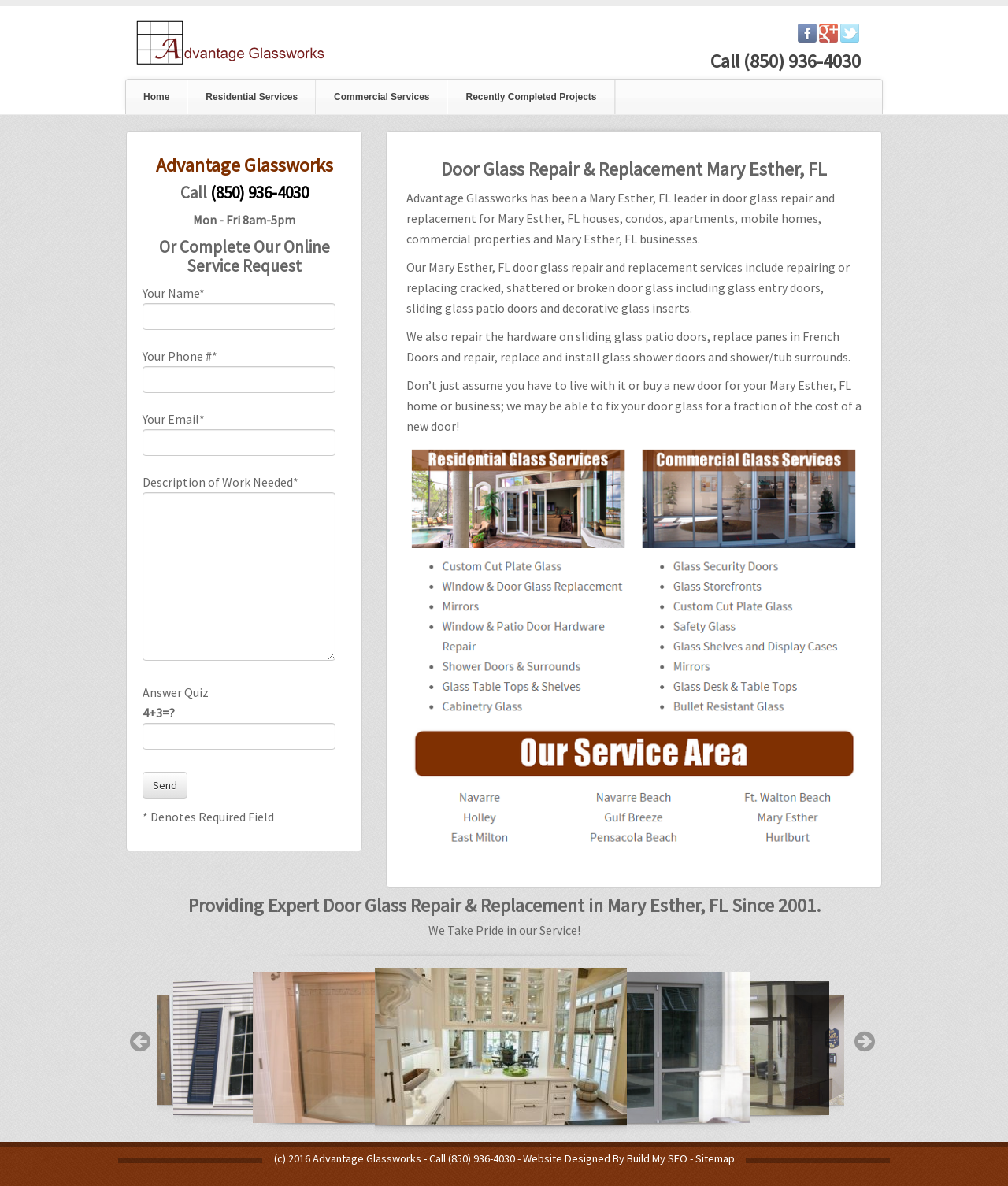Answer succinctly with a single word or phrase:
What types of doors can Advantage Glassworks repair or replace?

Glass entry doors, sliding glass patio doors, French Doors